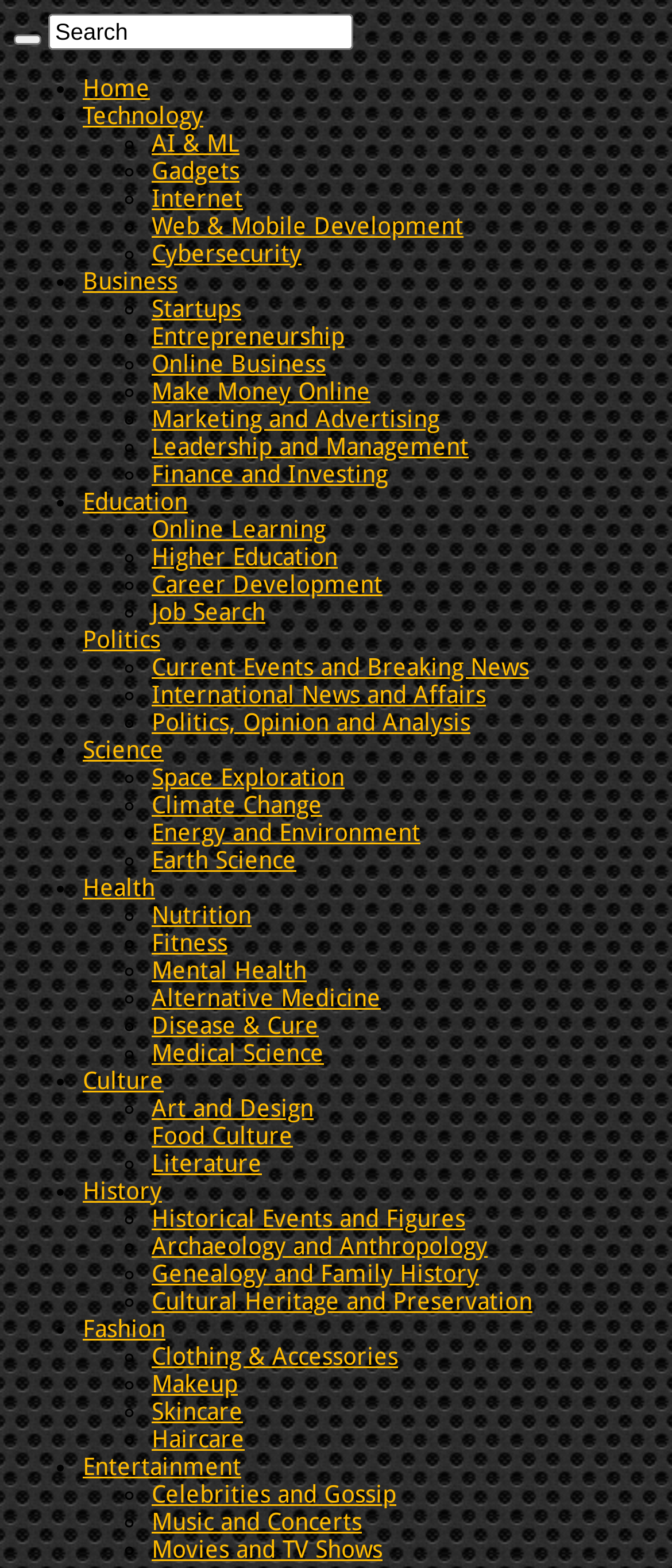Based on the element description Health, identify the bounding box of the UI element in the given webpage screenshot. The coordinates should be in the format (top-left x, top-left y, bottom-right x, bottom-right y) and must be between 0 and 1.

[0.123, 0.557, 0.231, 0.575]